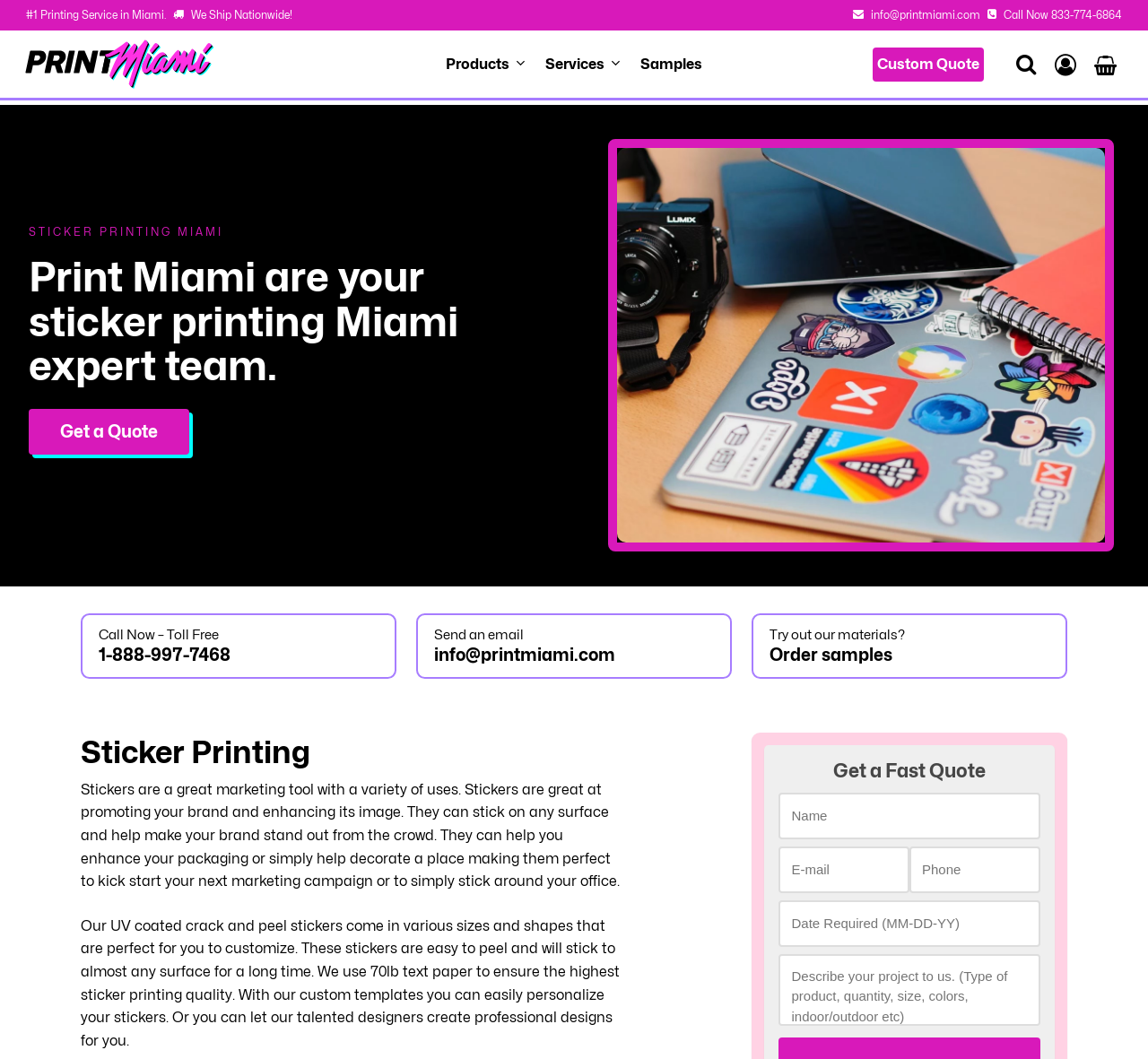Please specify the coordinates of the bounding box for the element that should be clicked to carry out this instruction: "Call now". The coordinates must be four float numbers between 0 and 1, formatted as [left, top, right, bottom].

[0.874, 0.008, 0.977, 0.02]